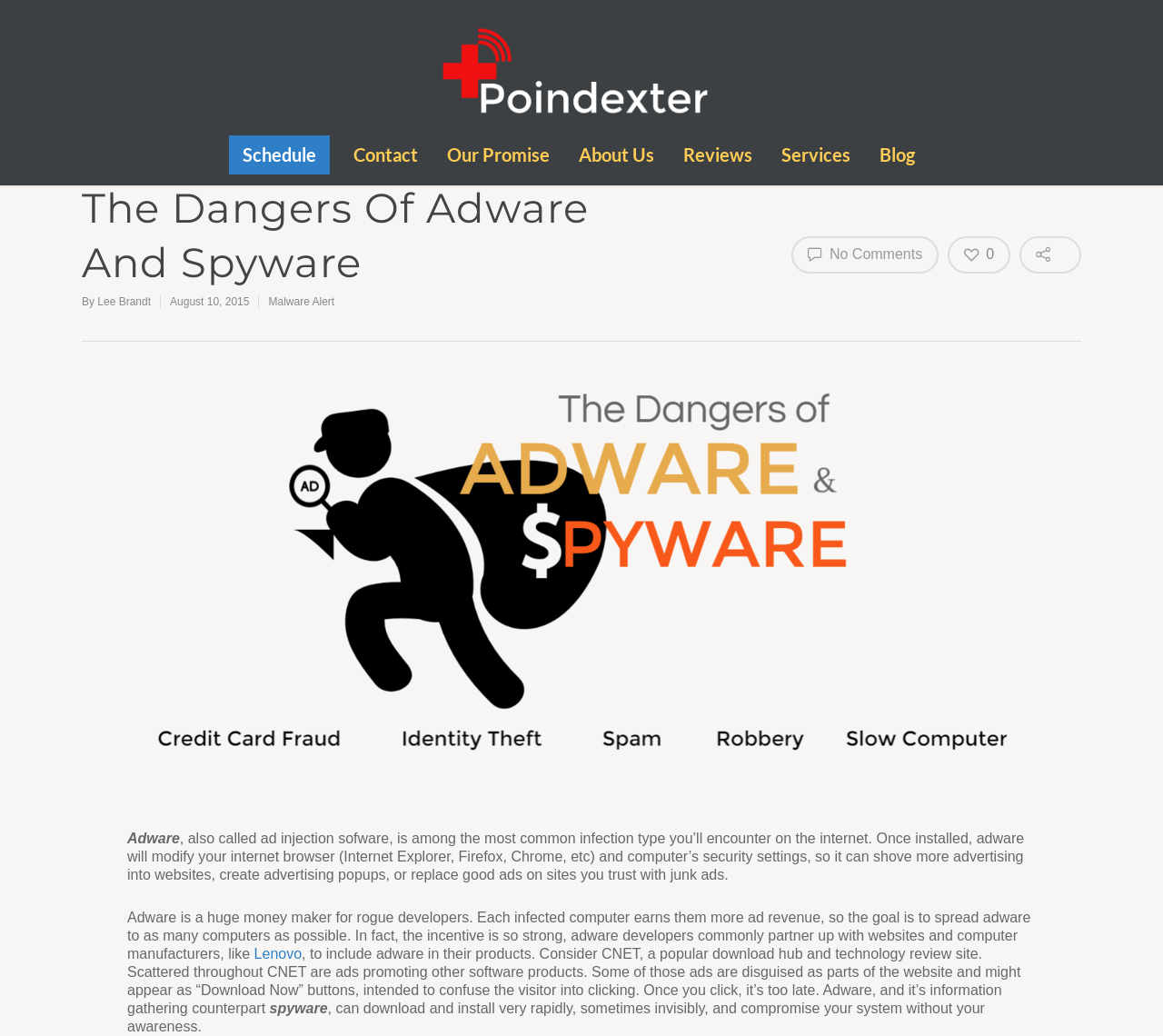Kindly respond to the following question with a single word or a brief phrase: 
What is the name of the author of the article?

Lee Brandt